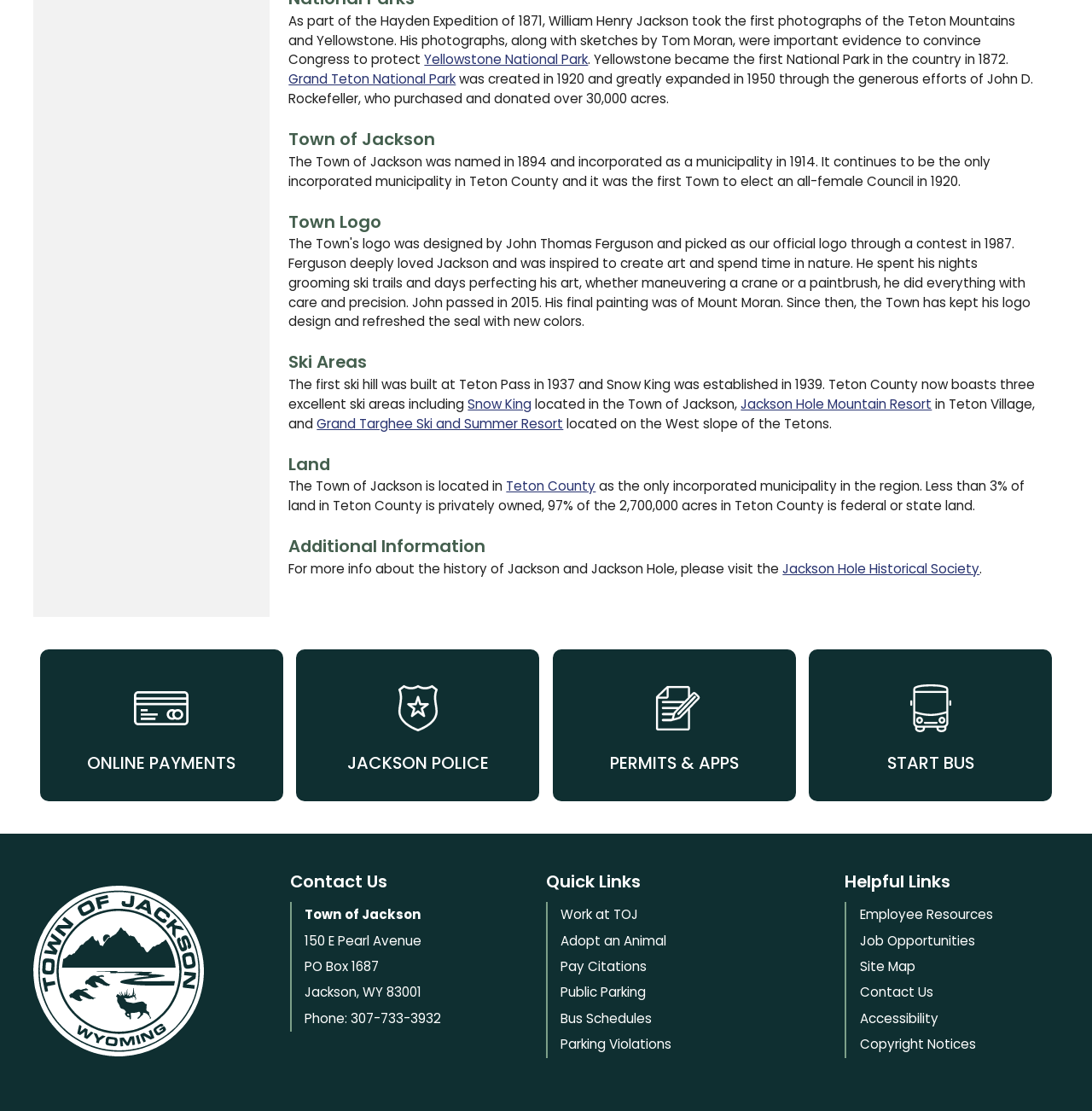Please locate the bounding box coordinates of the element that should be clicked to complete the given instruction: "Contact the Jackson Police".

[0.271, 0.584, 0.494, 0.721]